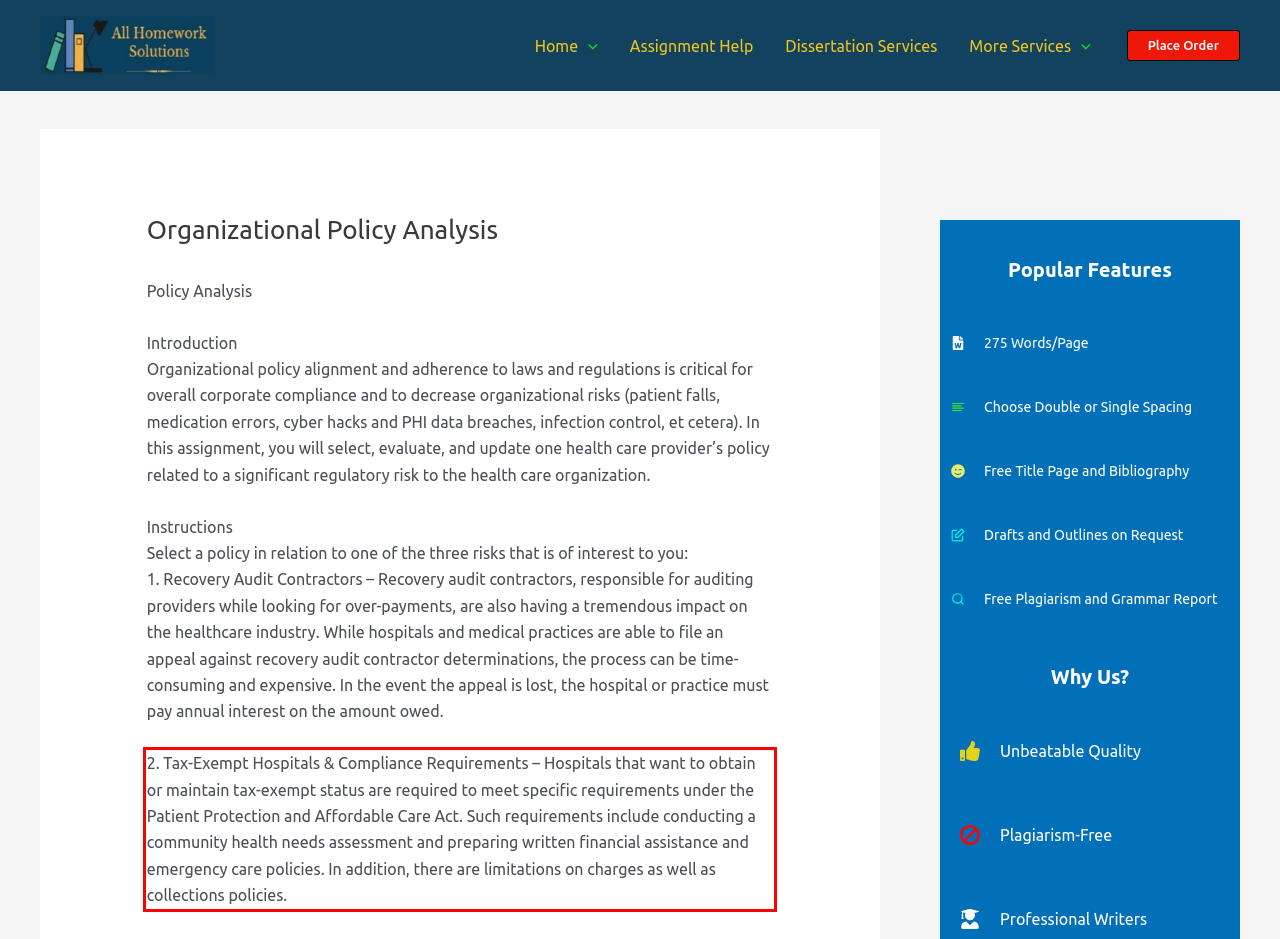Please examine the webpage screenshot and extract the text within the red bounding box using OCR.

2. Tax-Exempt Hospitals & Compliance Requirements – Hospitals that want to obtain or maintain tax-exempt status are required to meet specific requirements under the Patient Protection and Affordable Care Act. Such requirements include conducting a community health needs assessment and preparing written financial assistance and emergency care policies. In addition, there are limitations on charges as well as collections policies.